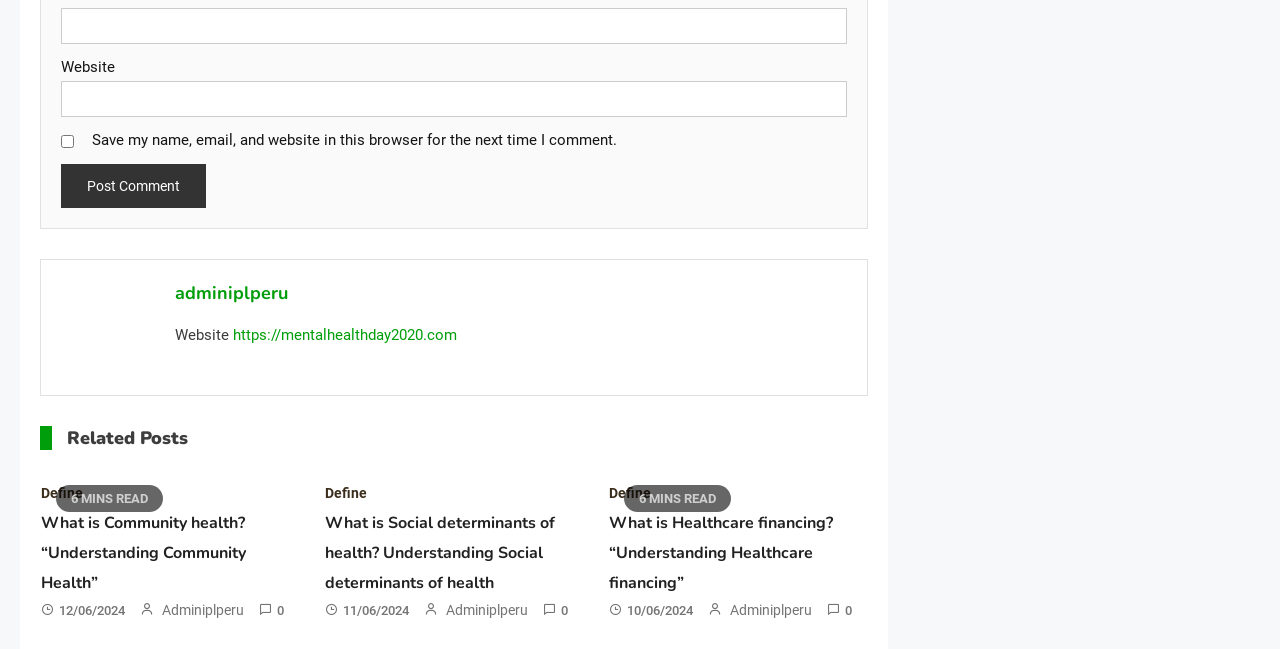Refer to the screenshot and give an in-depth answer to this question: How many comments are there on the second article?

The second article has a static text element with the text '0', which is likely indicating the number of comments on the article.